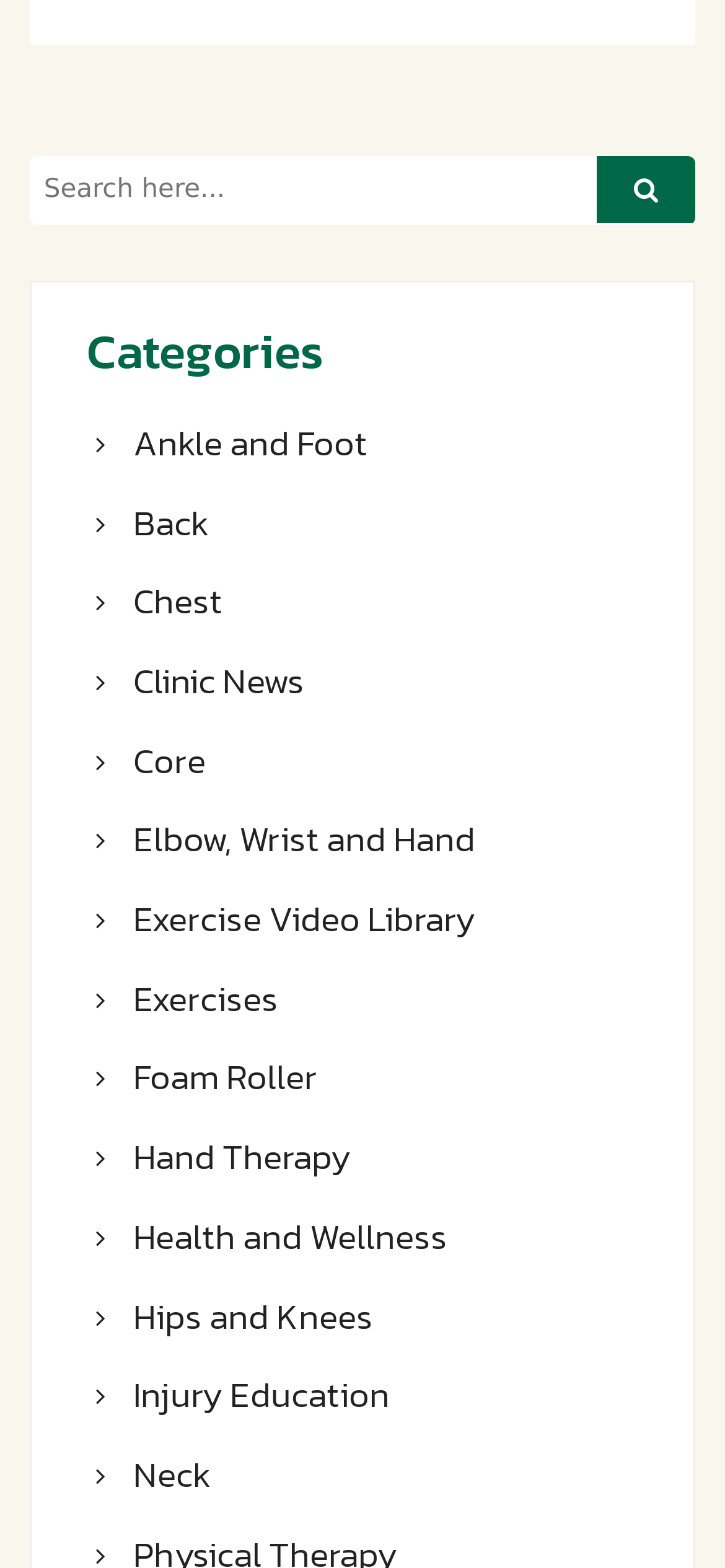Find and specify the bounding box coordinates that correspond to the clickable region for the instruction: "View Ankle and Foot category".

[0.119, 0.27, 0.881, 0.299]